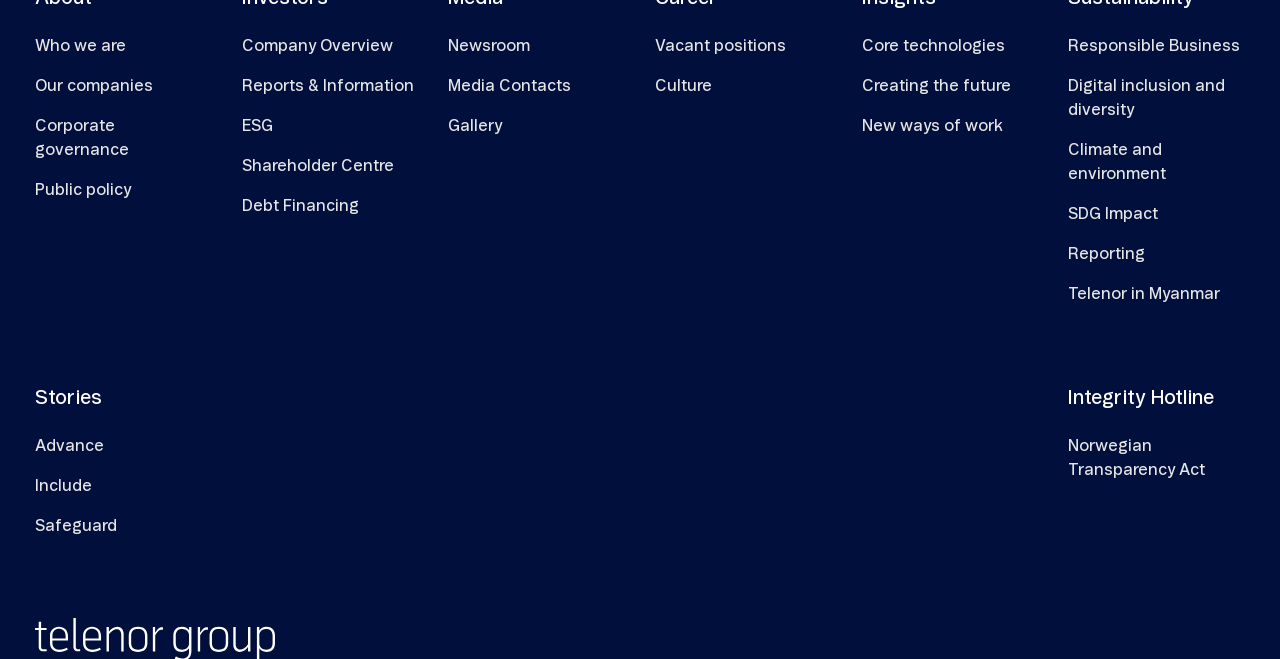Please identify the bounding box coordinates of the area that needs to be clicked to fulfill the following instruction: "Check the latest news on December 29, 2023."

None